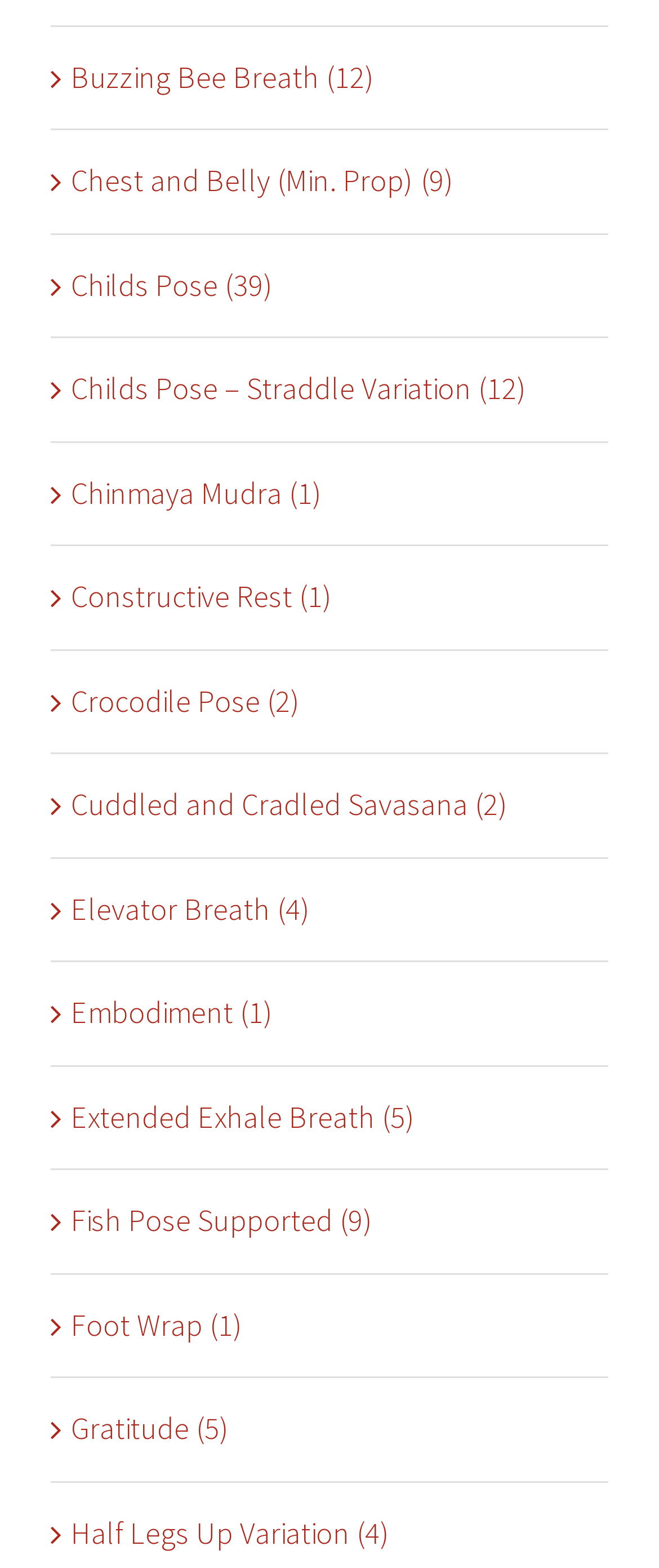What is the last yoga pose listed?
Based on the visual, give a brief answer using one word or a short phrase.

Half Legs Up Variation